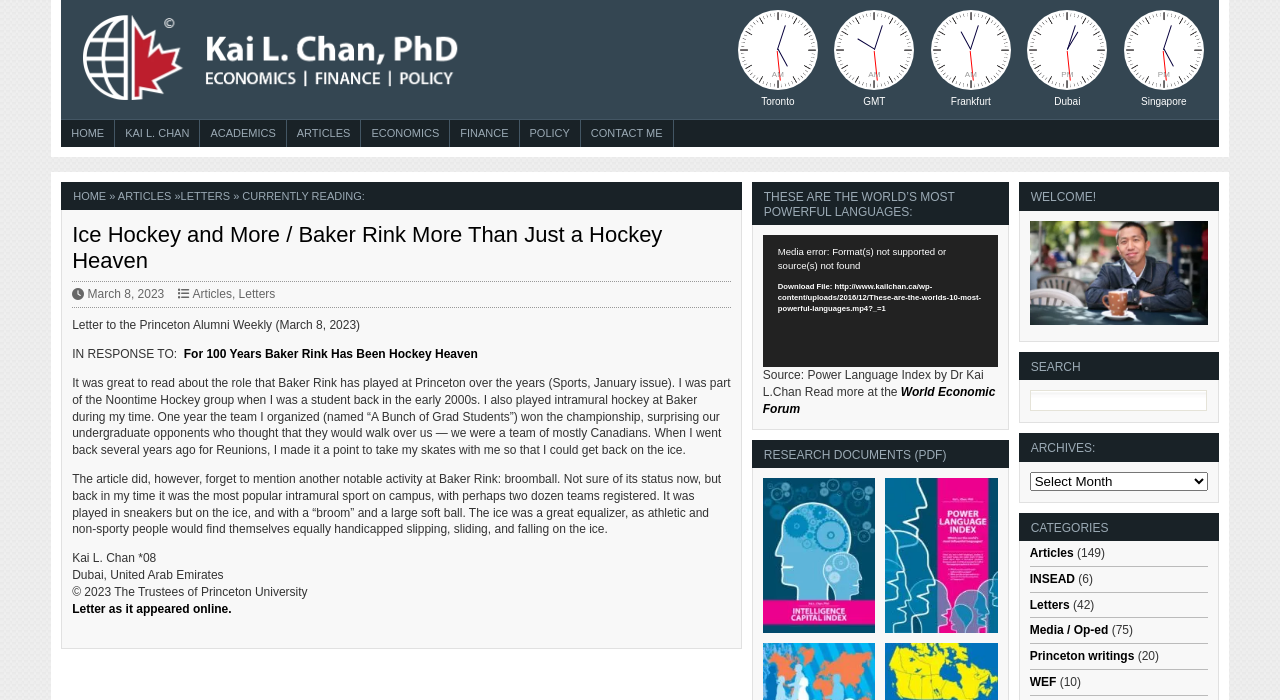Please predict the bounding box coordinates of the element's region where a click is necessary to complete the following instruction: "Search in the search box". The coordinates should be represented by four float numbers between 0 and 1, i.e., [left, top, right, bottom].

[0.804, 0.557, 0.943, 0.587]